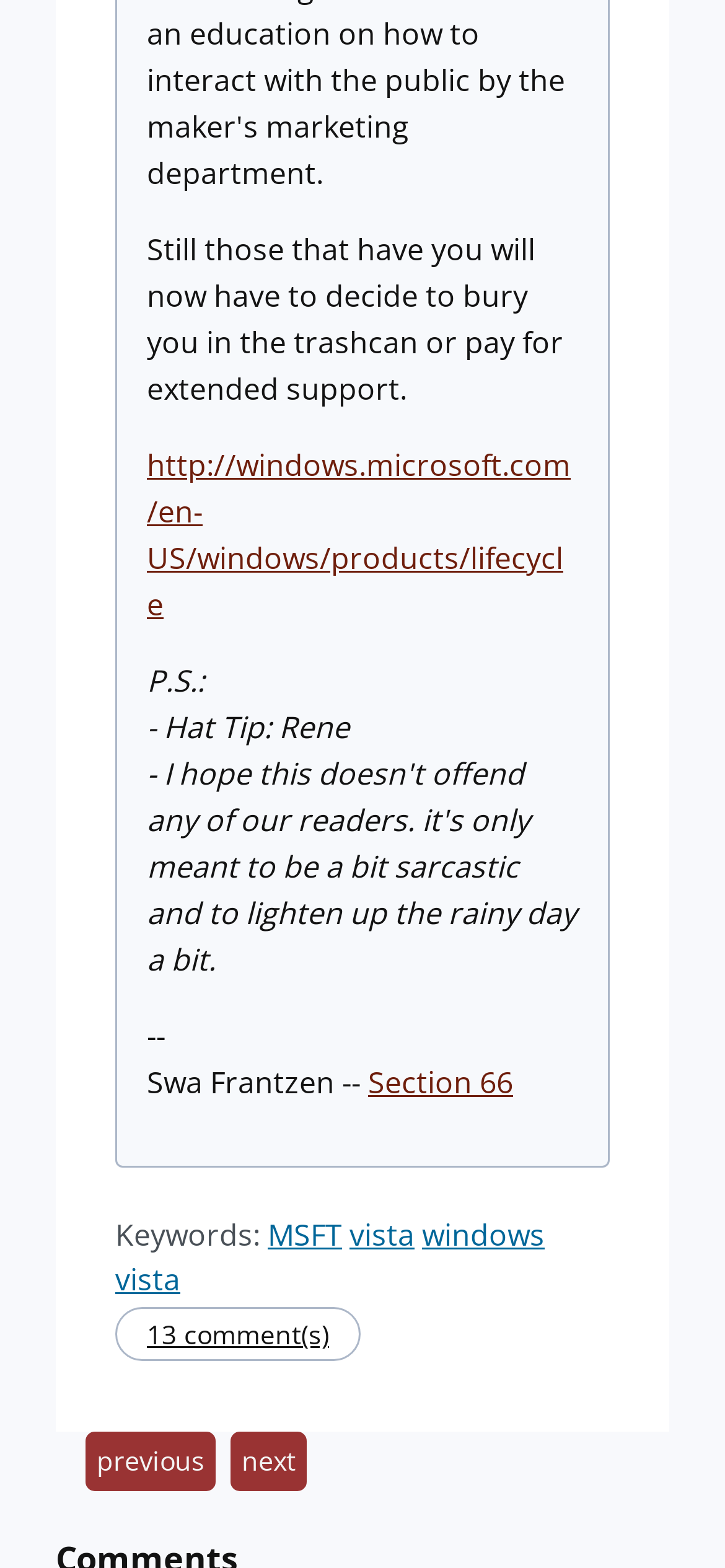Please examine the image and answer the question with a detailed explanation:
What is the purpose of the link 'http://windows.microsoft.com/en-US/windows/products/lifecycle'?

The link is provided in the context of discussing Windows Vista, and it is likely that it provides information on the lifecycle of Windows products, including Vista.